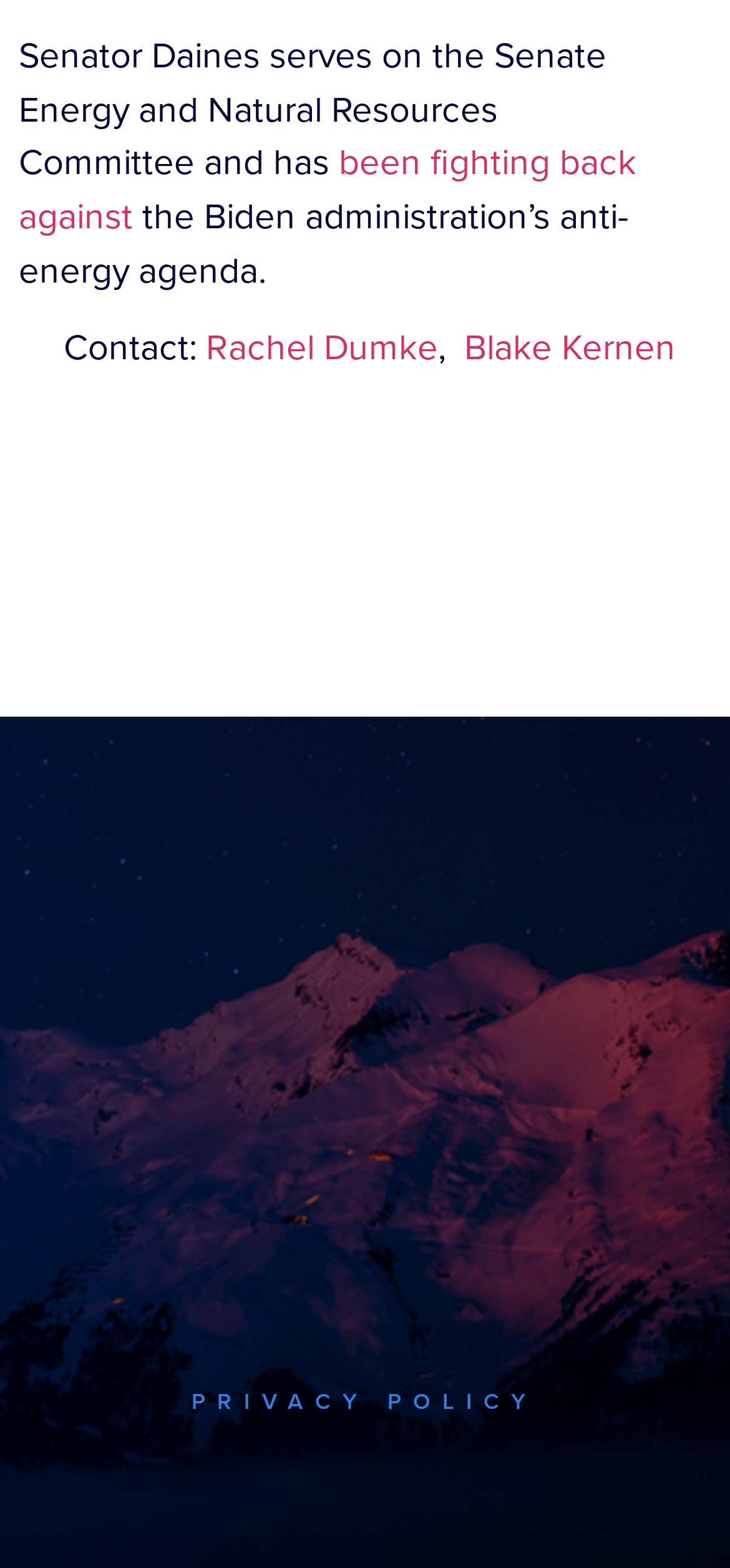What is Senator Daines fighting against?
Please provide a single word or phrase as your answer based on the screenshot.

Biden administration’s anti-energy agenda